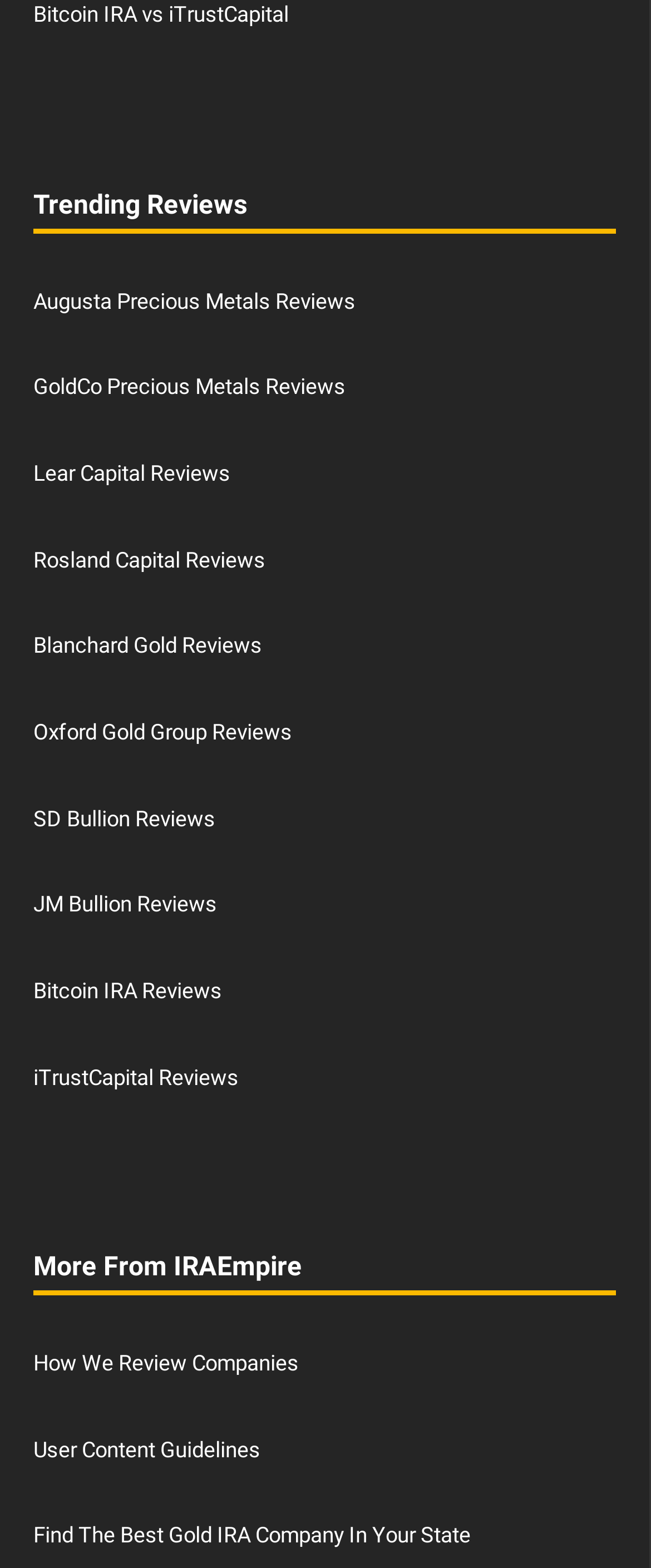Find the bounding box coordinates of the element I should click to carry out the following instruction: "View Bitcoin IRA Reviews".

[0.051, 0.624, 0.341, 0.64]